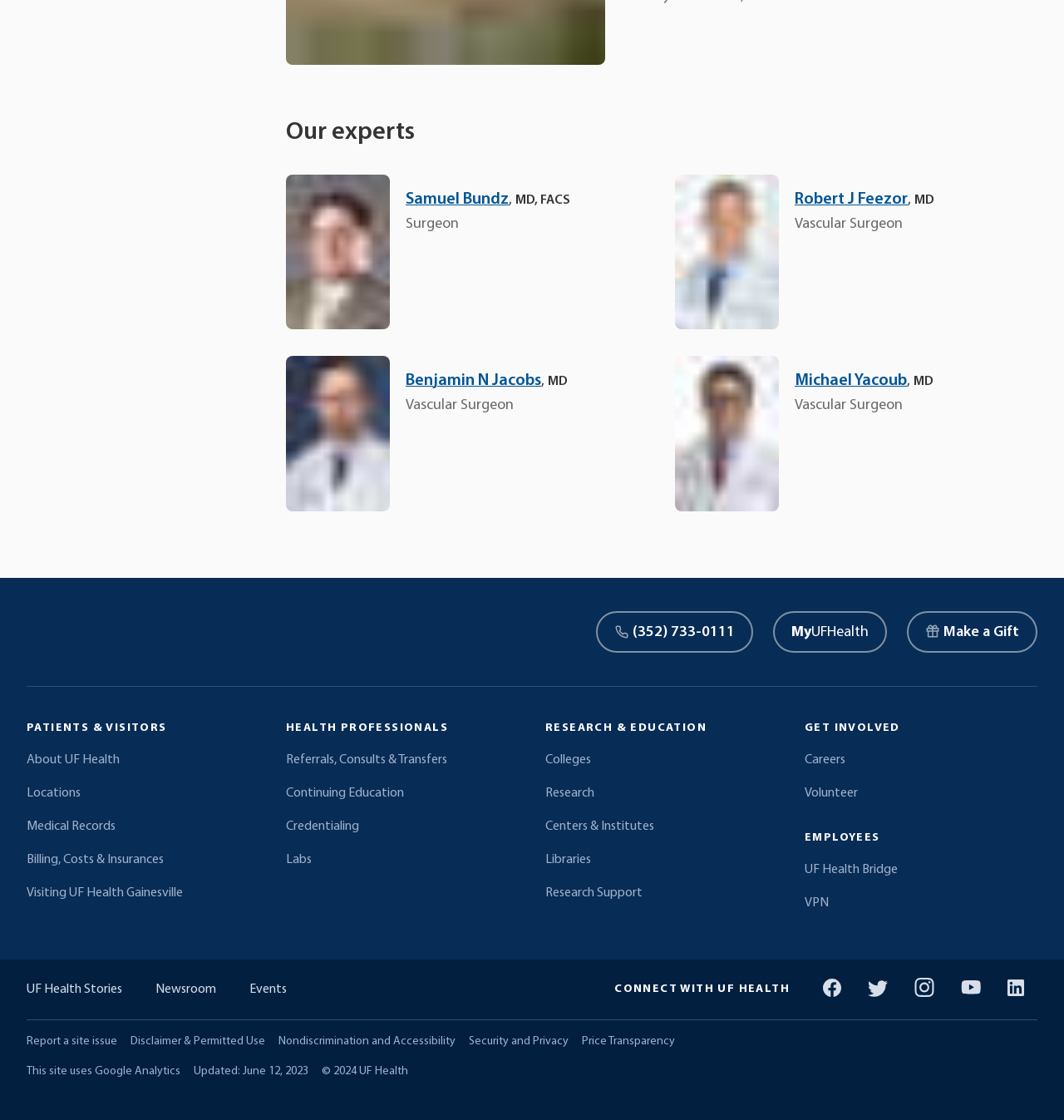What is the phone number listed at the bottom of the page?
Please use the image to provide an in-depth answer to the question.

I searched for a phone number in the footer section of the page and found the link '(352) 733-0111' which is a phone number.